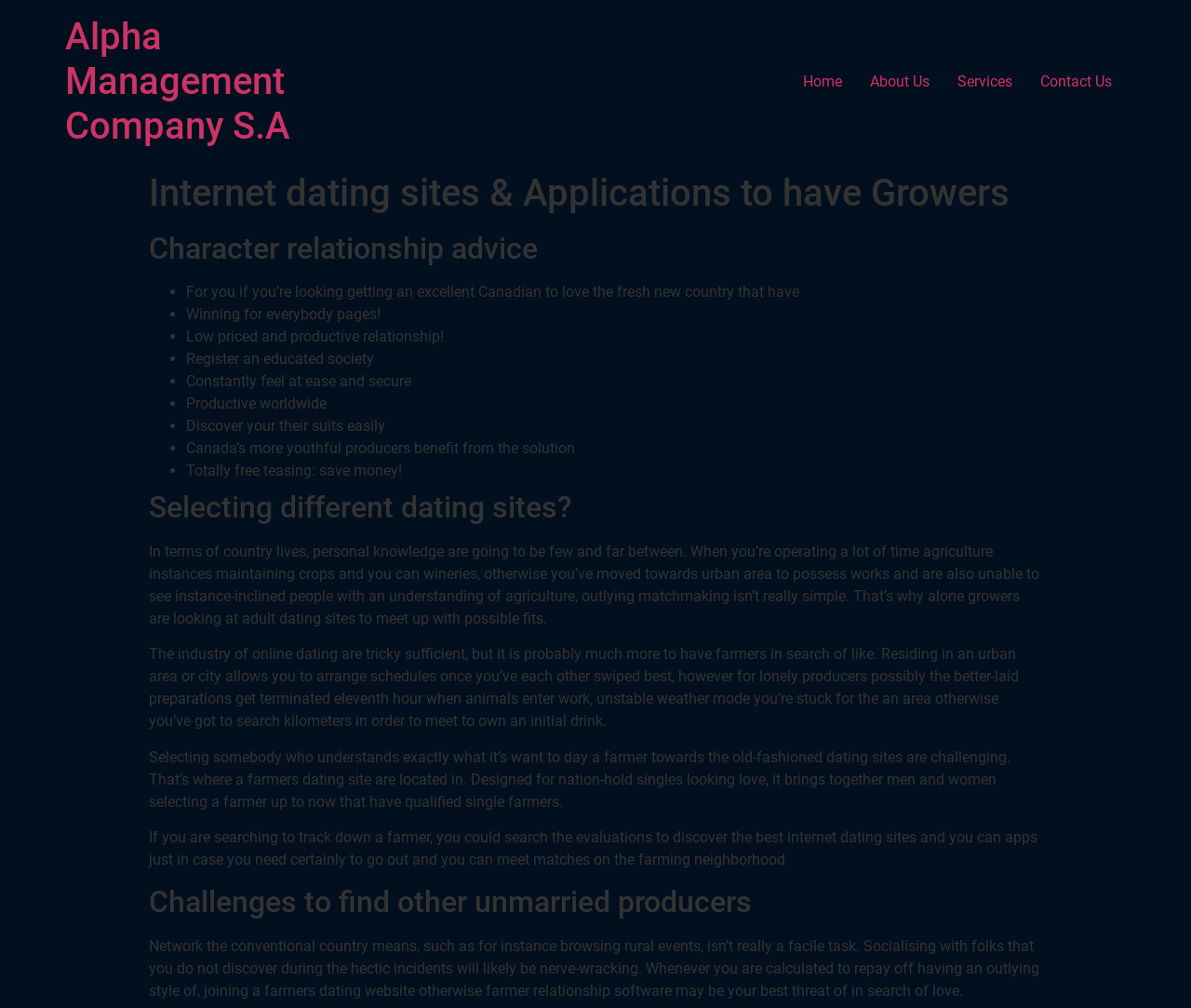Using the webpage screenshot, find the UI element described by About Us. Provide the bounding box coordinates in the format (top-left x, top-left y, bottom-right x, bottom-right y), ensuring all values are floating point numbers between 0 and 1.

[0.719, 0.063, 0.792, 0.1]